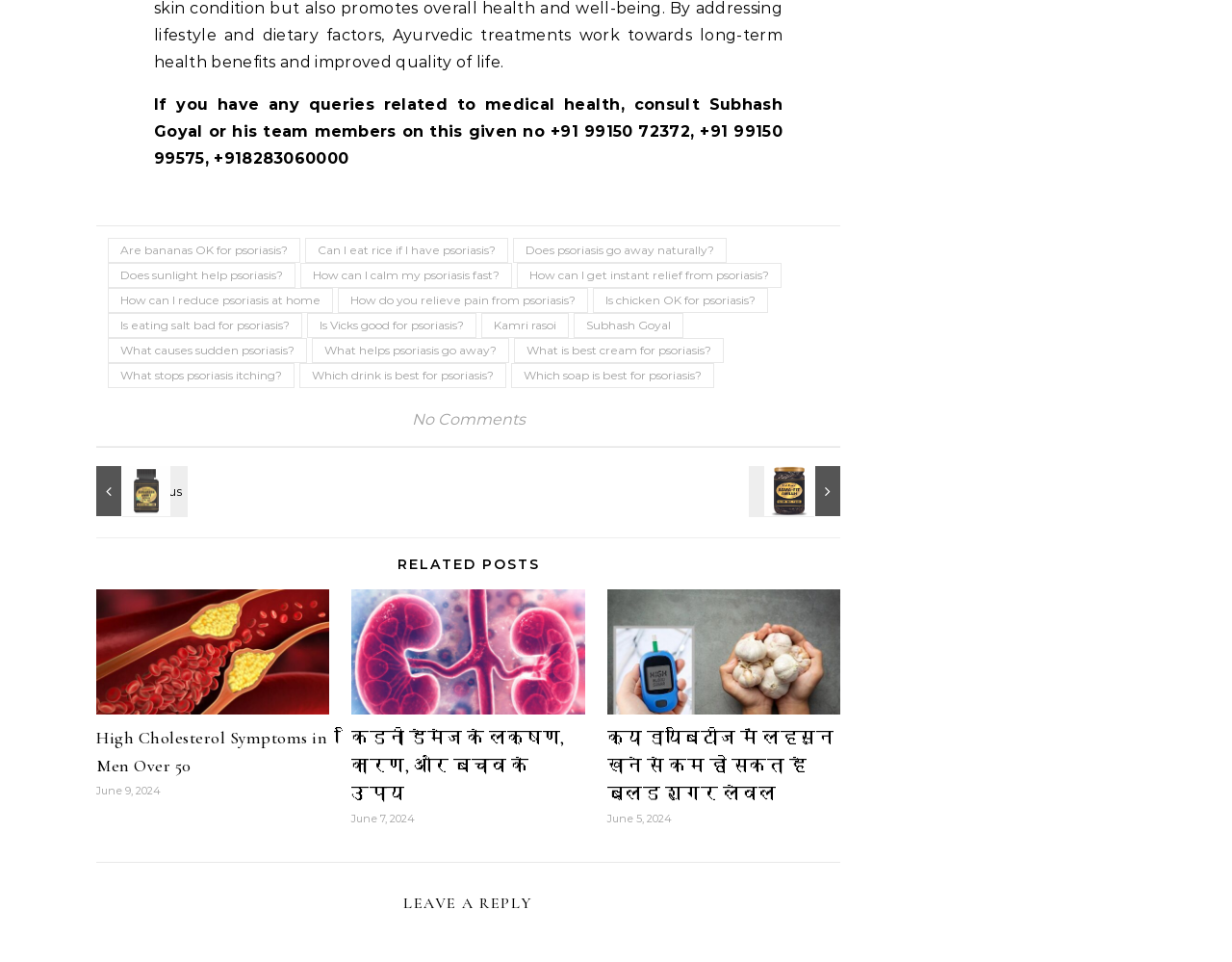Please specify the bounding box coordinates of the element that should be clicked to execute the given instruction: 'Click on 'Subhash Goyal''. Ensure the coordinates are four float numbers between 0 and 1, expressed as [left, top, right, bottom].

[0.466, 0.325, 0.555, 0.351]